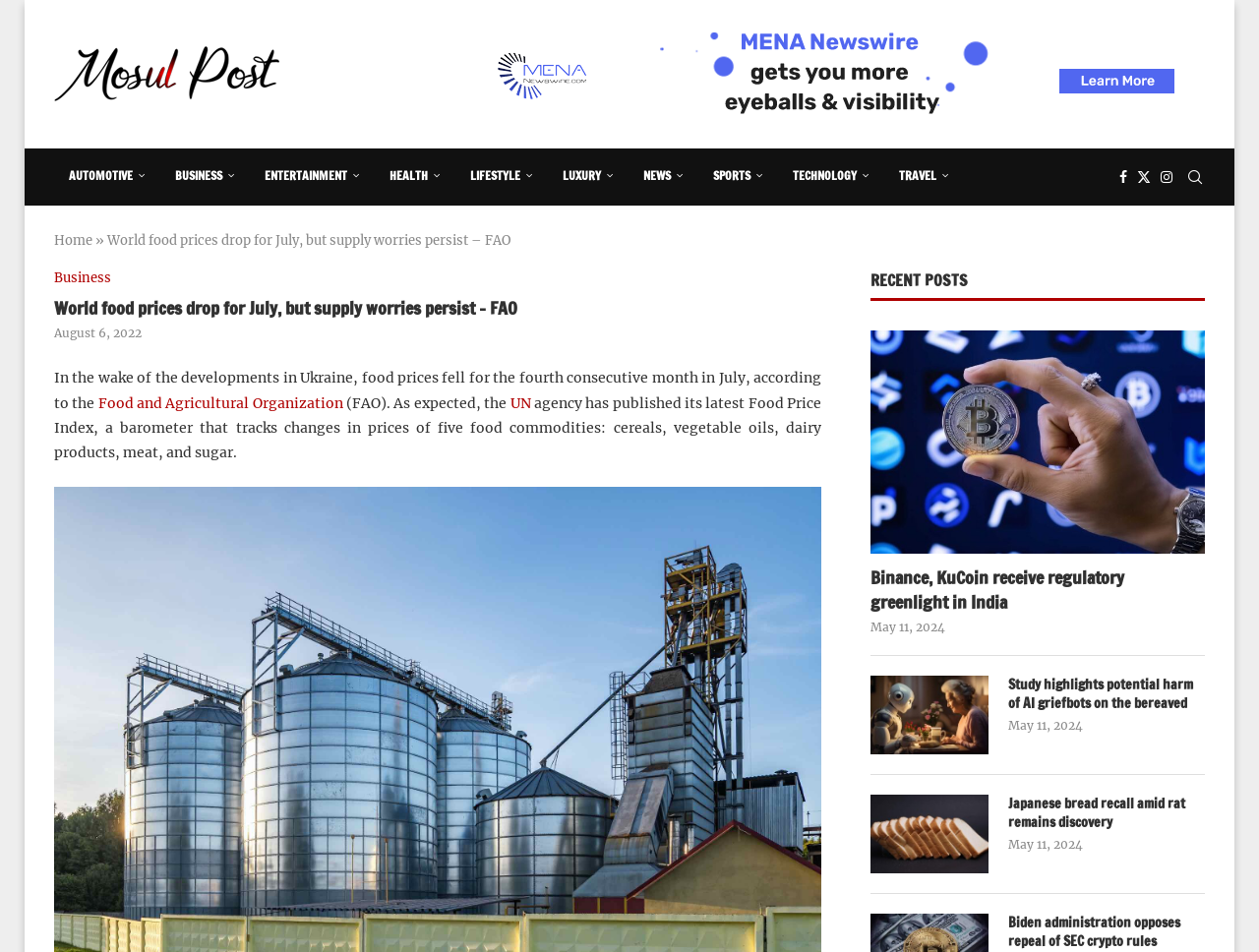Please provide the bounding box coordinates in the format (top-left x, top-left y, bottom-right x, bottom-right y). Remember, all values are floating point numbers between 0 and 1. What is the bounding box coordinate of the region described as: Food and Agricultural Organization

[0.078, 0.414, 0.272, 0.433]